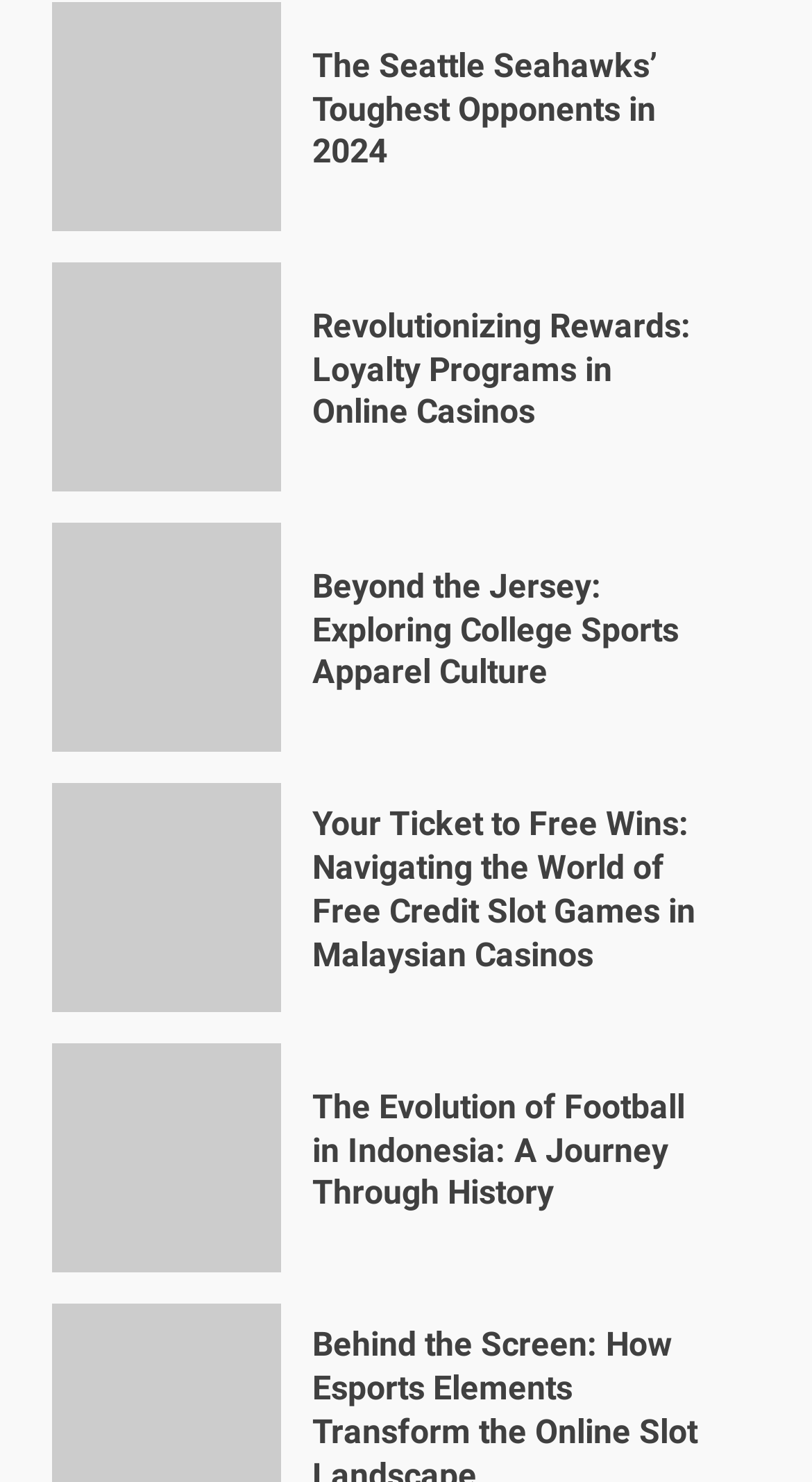Please identify the bounding box coordinates of the area that needs to be clicked to follow this instruction: "Explore loyalty programs in online casinos".

[0.385, 0.206, 0.874, 0.294]